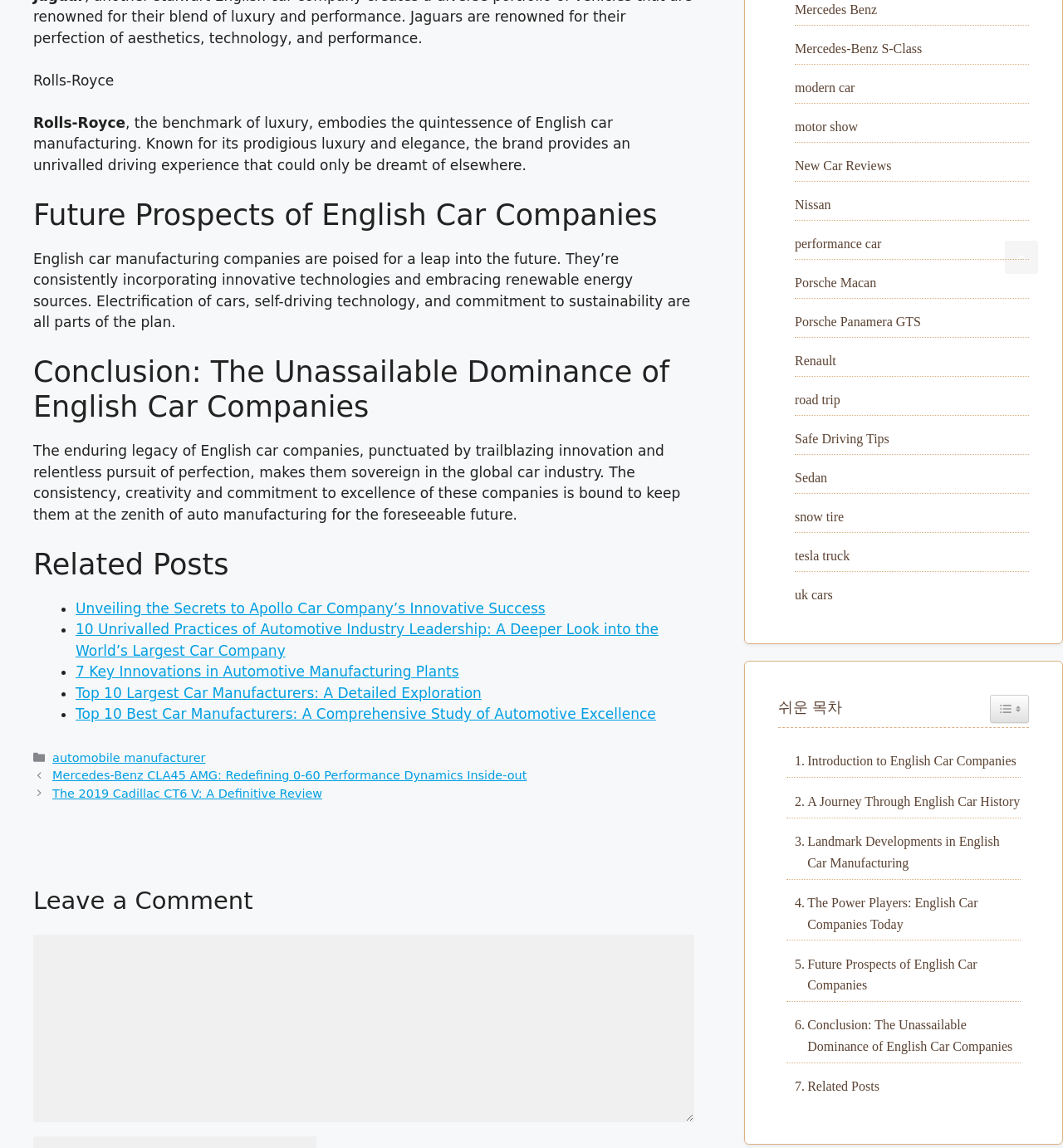Respond to the following question with a brief word or phrase:
How many links are in the footer section?

11